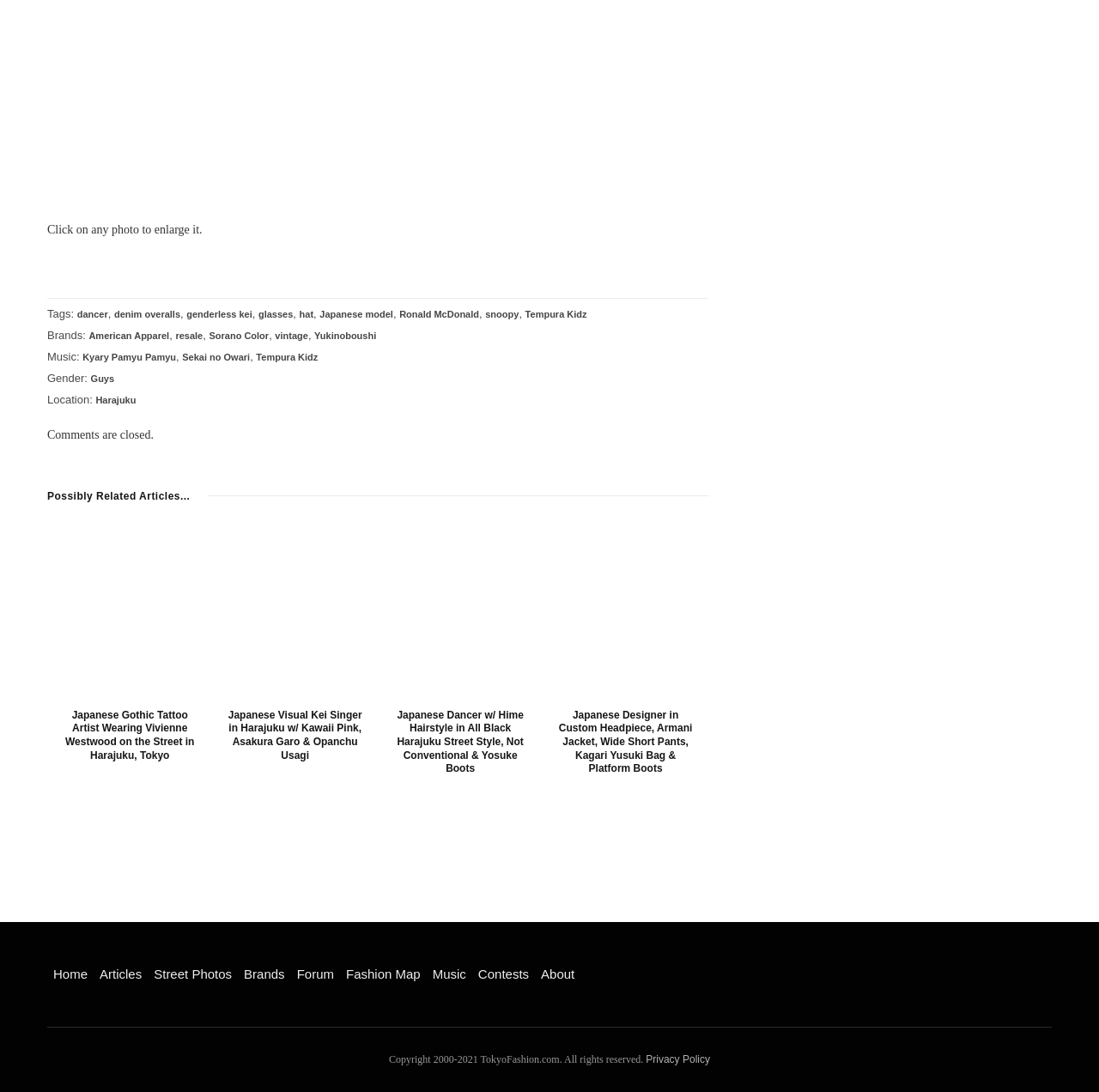What is the copyright year range mentioned at the bottom of the webpage?
Please ensure your answer is as detailed and informative as possible.

I found the copyright information at the bottom of the webpage, which mentions the year range '2000-2021'. This suggests that the website has been in operation since 2000 and has been updated until 2021.